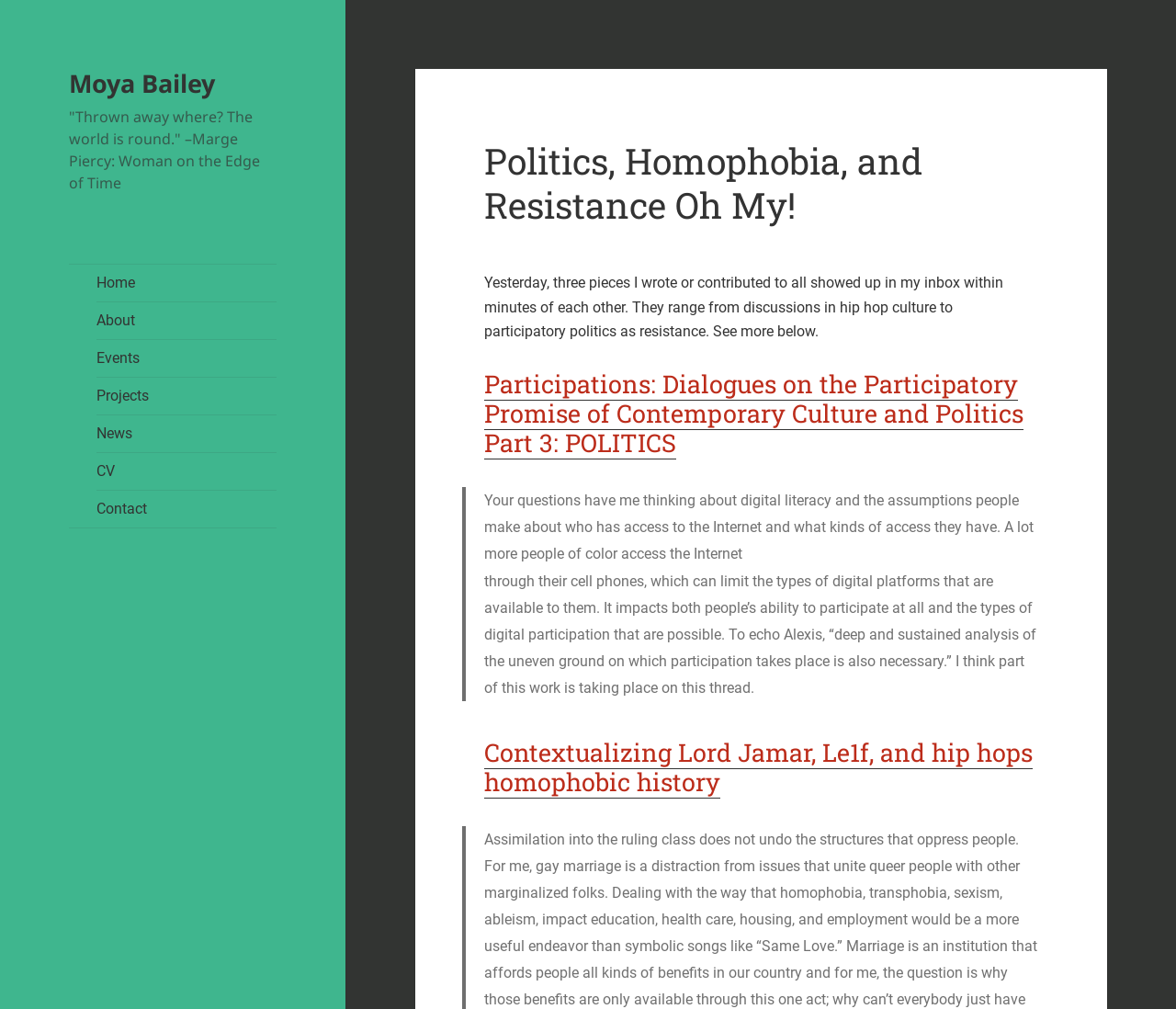Determine the bounding box coordinates of the clickable element to achieve the following action: 'go to home page'. Provide the coordinates as four float values between 0 and 1, formatted as [left, top, right, bottom].

[0.082, 0.262, 0.235, 0.298]